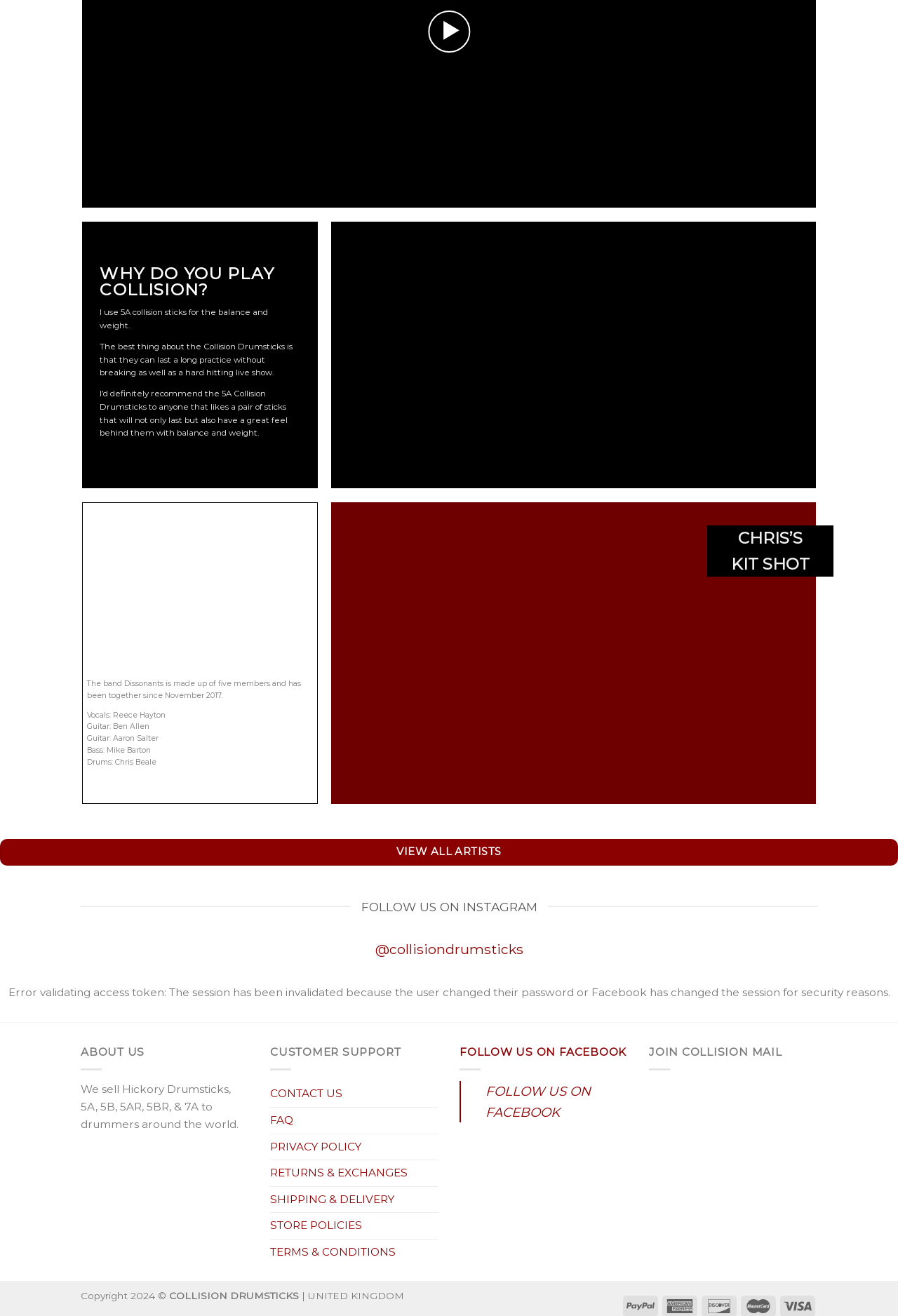Find the bounding box coordinates for the UI element whose description is: "CONTACT US". The coordinates should be four float numbers between 0 and 1, in the format [left, top, right, bottom].

[0.301, 0.822, 0.381, 0.841]